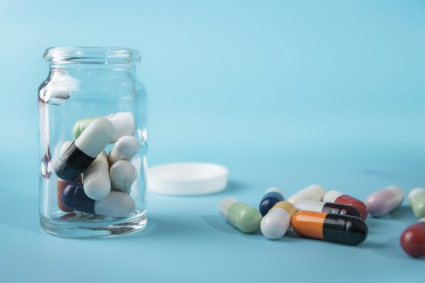Detail all significant aspects of the image you see.

The image showcases a clear glass jar filled with various capsules, resting on a light blue background. Some capsules are visible inside the jar, while others are spilled out onto the surface nearby. The assortment of capsules is colorful, featuring a mix of colors and sizes, including black, white, green, and orange. An empty white lid is placed beside the jar, suggesting it may belong to the container. This visual could represent a theme related to natural health remedies, such as the topic of "PMS Relief Naturally," which may connect to the surrounding text about natural health solutions and treatments for premenstrual symptoms, commonly experienced by many women.